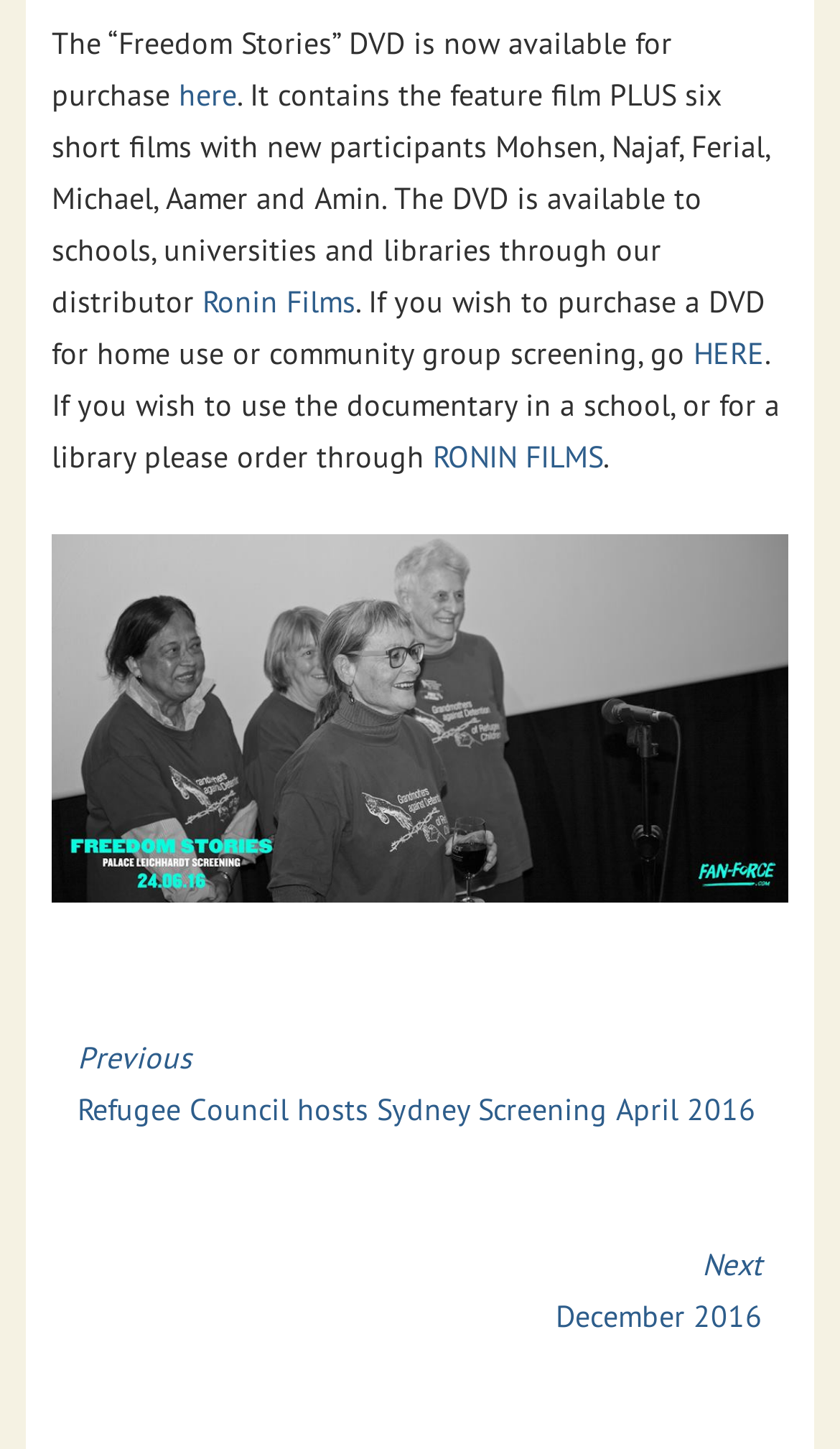Return the bounding box coordinates of the UI element that corresponds to this description: "NextDecember 2016". The coordinates must be given as four float numbers in the range of 0 and 1, [left, top, right, bottom].

[0.062, 0.837, 0.938, 0.944]